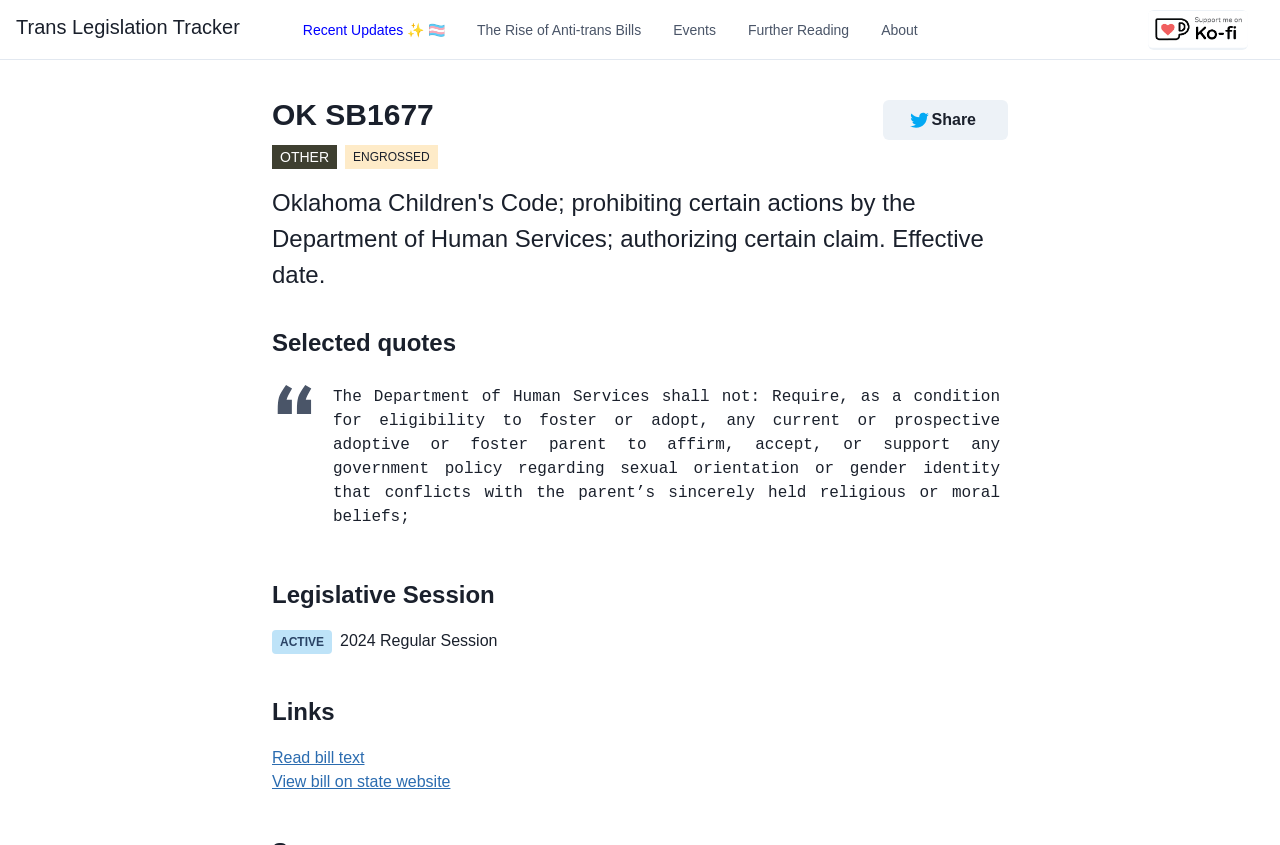Provide an in-depth caption for the webpage.

This webpage is about OK SB1677, an anti-trans legislation bill, and provides information about the bill and other related bills from around the United States. 

At the top, there are several links, including "Trans Legislation Tracker", "Recent Updates", "The Rise of Anti-trans Bills", "Events", "Further Reading", and "About", which are evenly spaced and aligned horizontally. 

To the right of these links, there is a button to "Support us on Ko-fi". 

Below the links, the title "OK SB1677" is displayed prominently, with "OK" and "SB1677" on separate lines. 

Further down, there are two lines of text, "OTHER ENGROSSED", which are centered and aligned horizontally. 

On the right side of the page, there is a Twitter icon with a "Share" button, allowing users to share the content on Twitter. 

The main content of the page is divided into sections. The first section is titled "Selected quotes" and features a quote from the bill, which states that the Department of Human Services shall not require adoptive or foster parents to affirm, accept, or support any government policy regarding sexual orientation or gender identity that conflicts with their religious or moral beliefs. 

Below this section, there is an image, followed by a section titled "Legislative Session", which displays the status of the bill as "ACTIVE" and provides information about the 2024 Regular Session. 

The final section is titled "Links" and provides two links to read the bill text and view the bill on the state website.